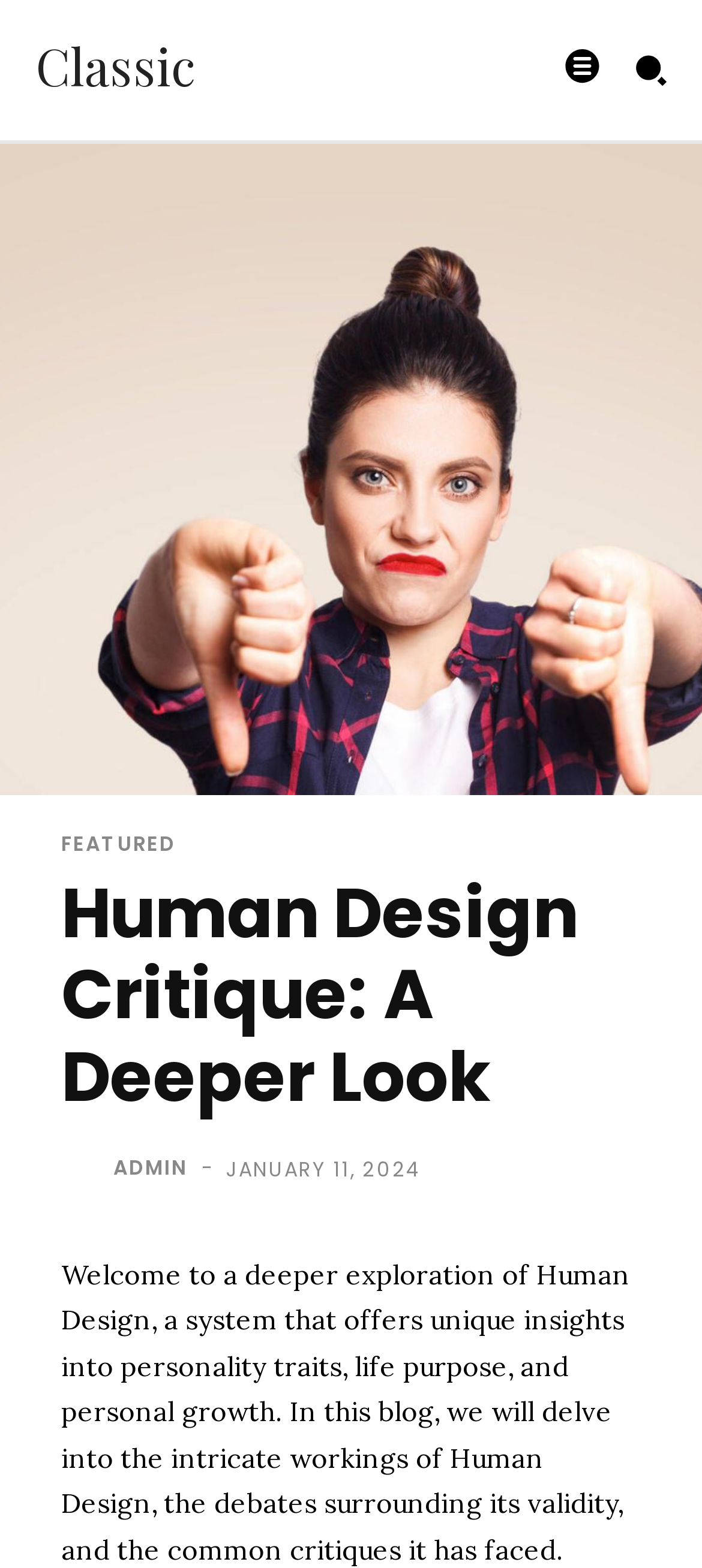Please give a one-word or short phrase response to the following question: 
How many links are below the main heading?

3